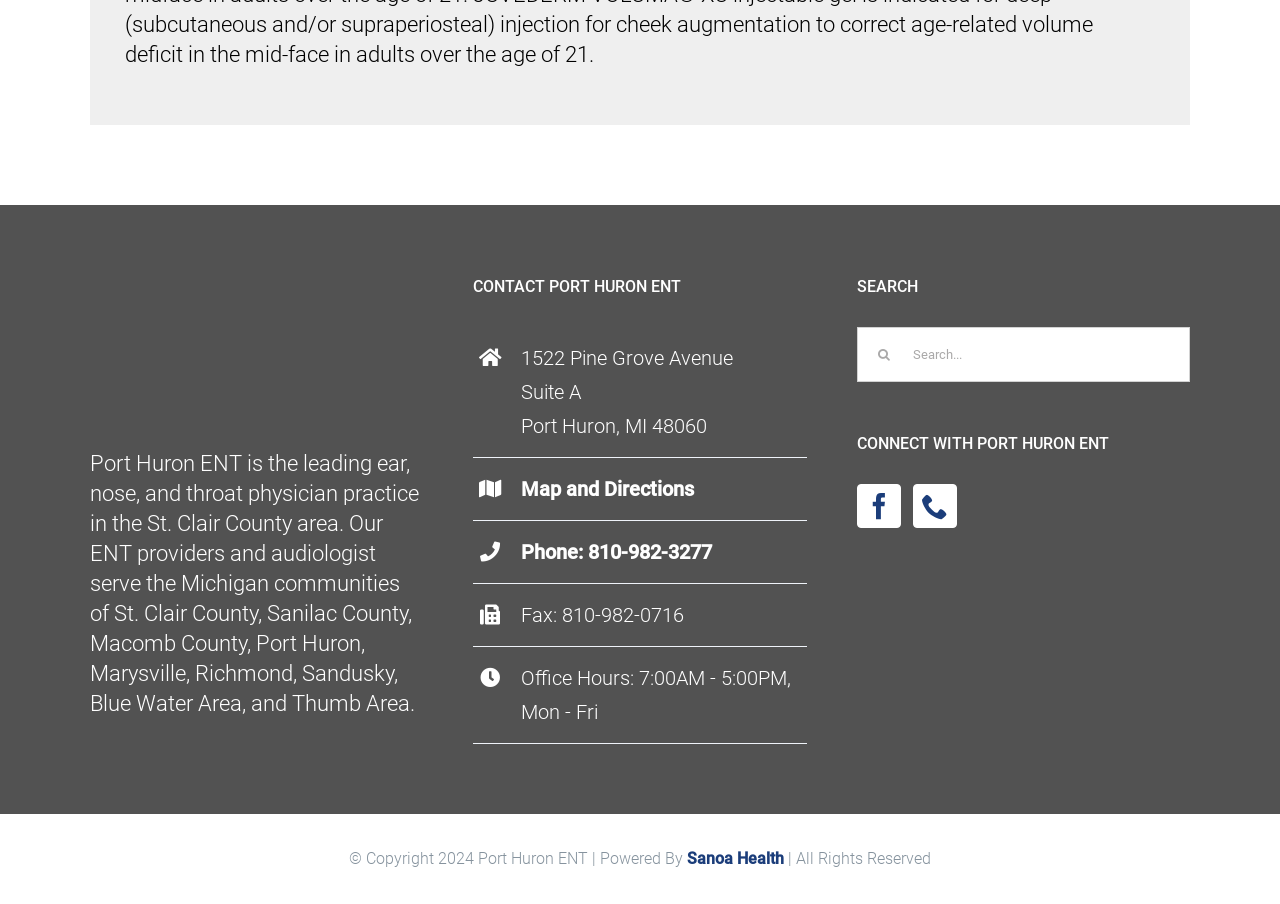What is the name of the ENT practice?
Use the information from the screenshot to give a comprehensive response to the question.

The name of the ENT practice can be found in the top-left corner of the webpage, where it says 'Port Huron ENT' in a link element.